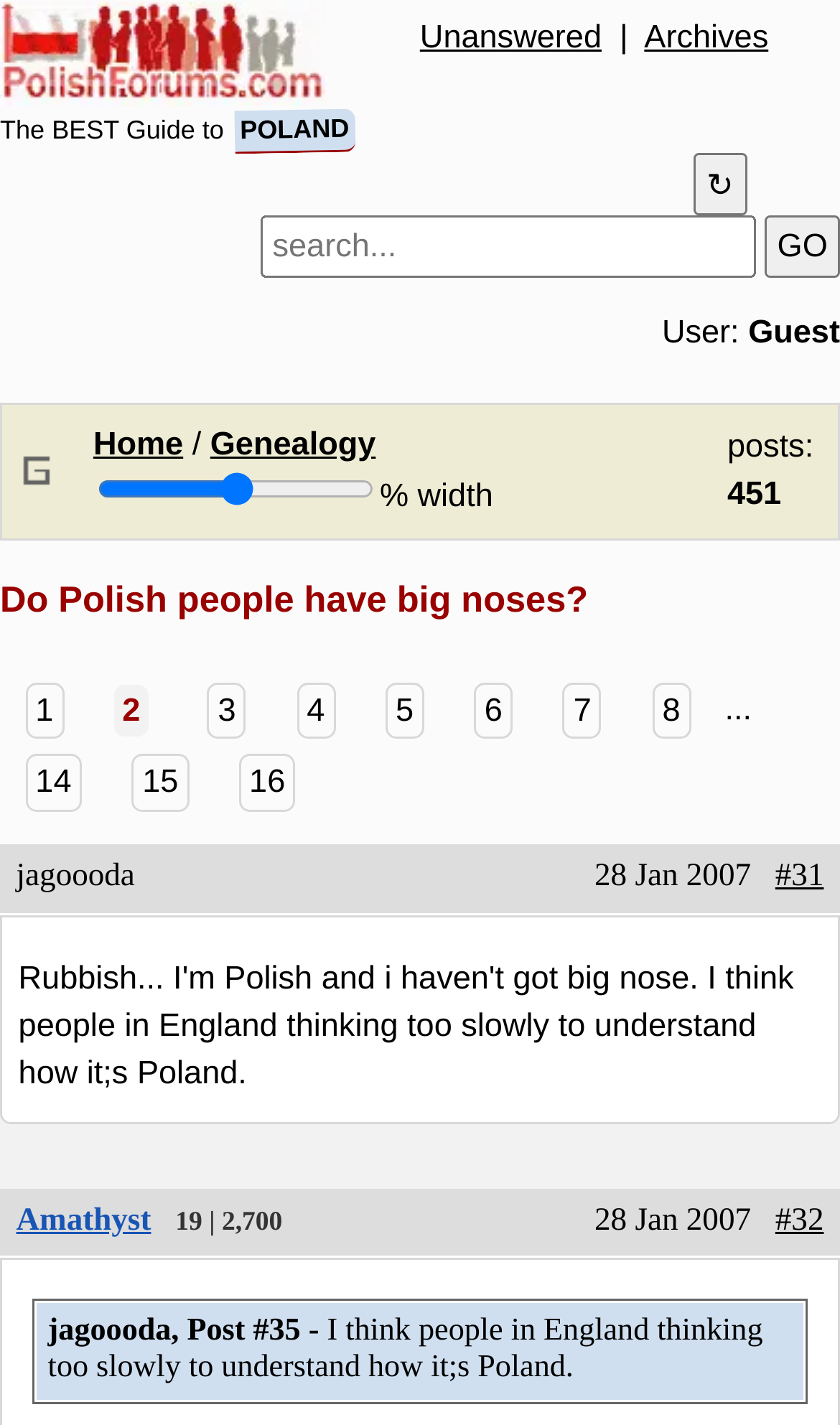What is the width of the 'Genealogy' column?
Based on the visual, give a brief answer using one word or a short phrase.

60 %